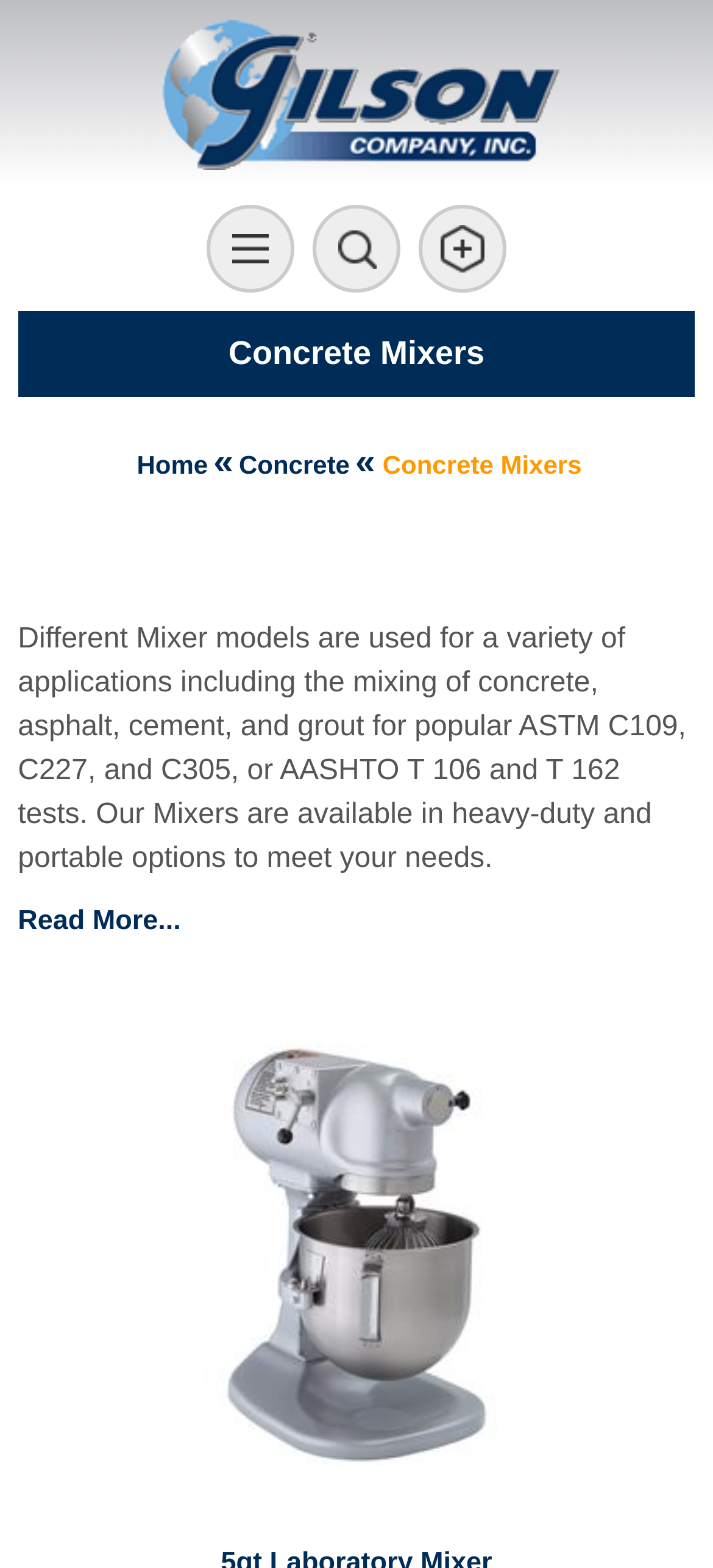How many mixer models are shown on this webpage?
Kindly answer the question with as much detail as you can.

Although the webpage does not explicitly list all mixer models, it shows an image and a link to a specific model, '5qt Laboratory Mixer', indicating that there is at least one mixer model shown on this webpage.